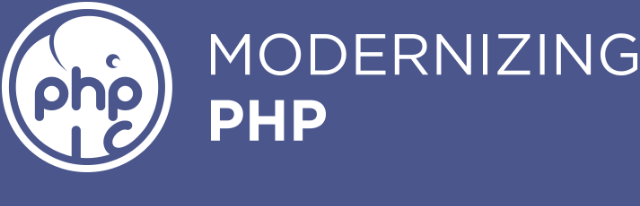Please analyze the image and provide a thorough answer to the question:
What is the purpose of the image?

The image serves as a thematic introduction to the discussions around language upgrades and best practices for PHP developers, emphasizing the importance of staying current with technology and modernizing PHP.